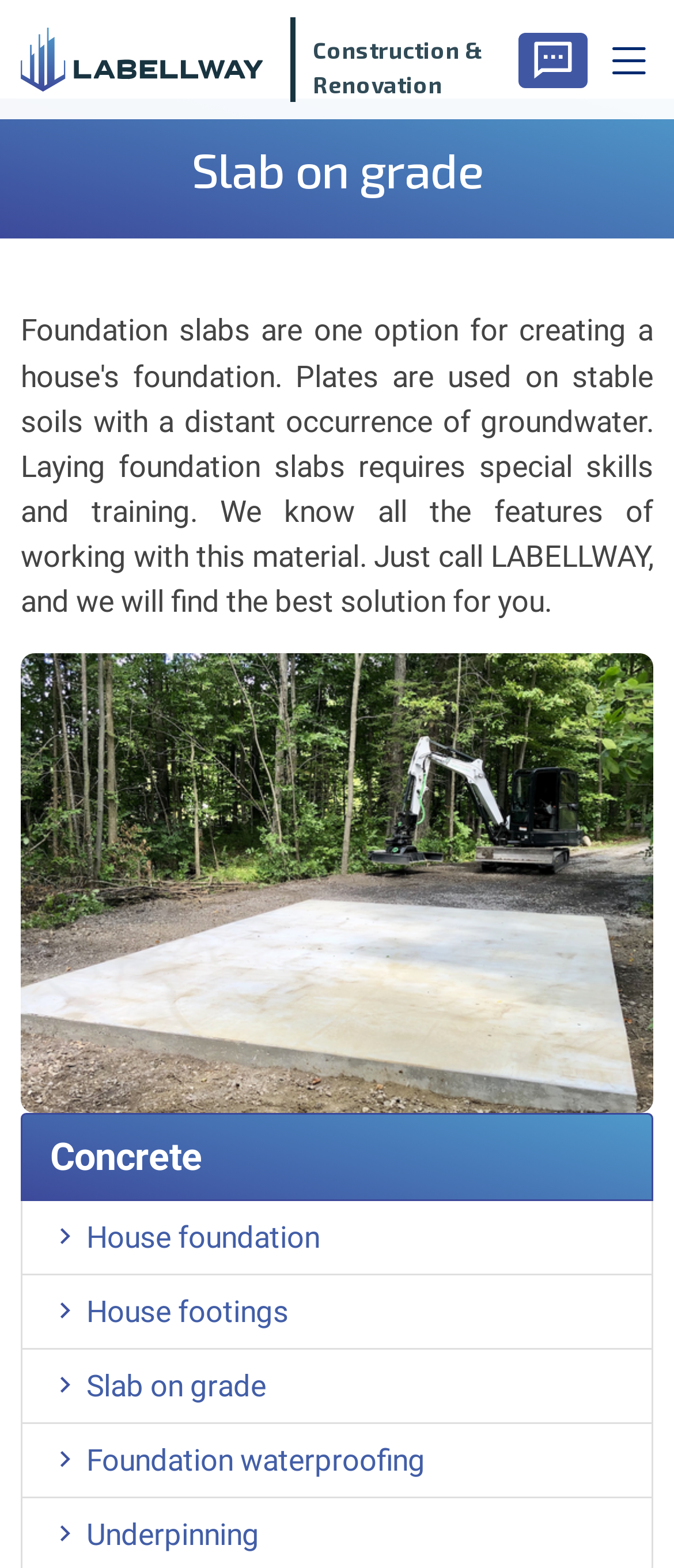Generate a thorough caption that explains the contents of the webpage.

The webpage is about "Slab on grade" and is related to Labellway. At the top-left corner, there is a link with no text. Below it, there are two static text elements, "Construction &" and "Renovation", positioned side by side. To the right of these text elements, there is a link with an icon represented by "\uef44".

The main heading "Slab on grade" is located at the top-center of the page. Below the heading, there is a large link that spans almost the entire width of the page. This link is followed by a series of links, including "Concrete", "House foundation", "House footings", "Slab on grade", "Foundation waterproofing", and "Underpinning", which are arranged vertically and positioned at the center of the page. These links are related to the topic of slab on grade and are likely navigation options or subtopics.